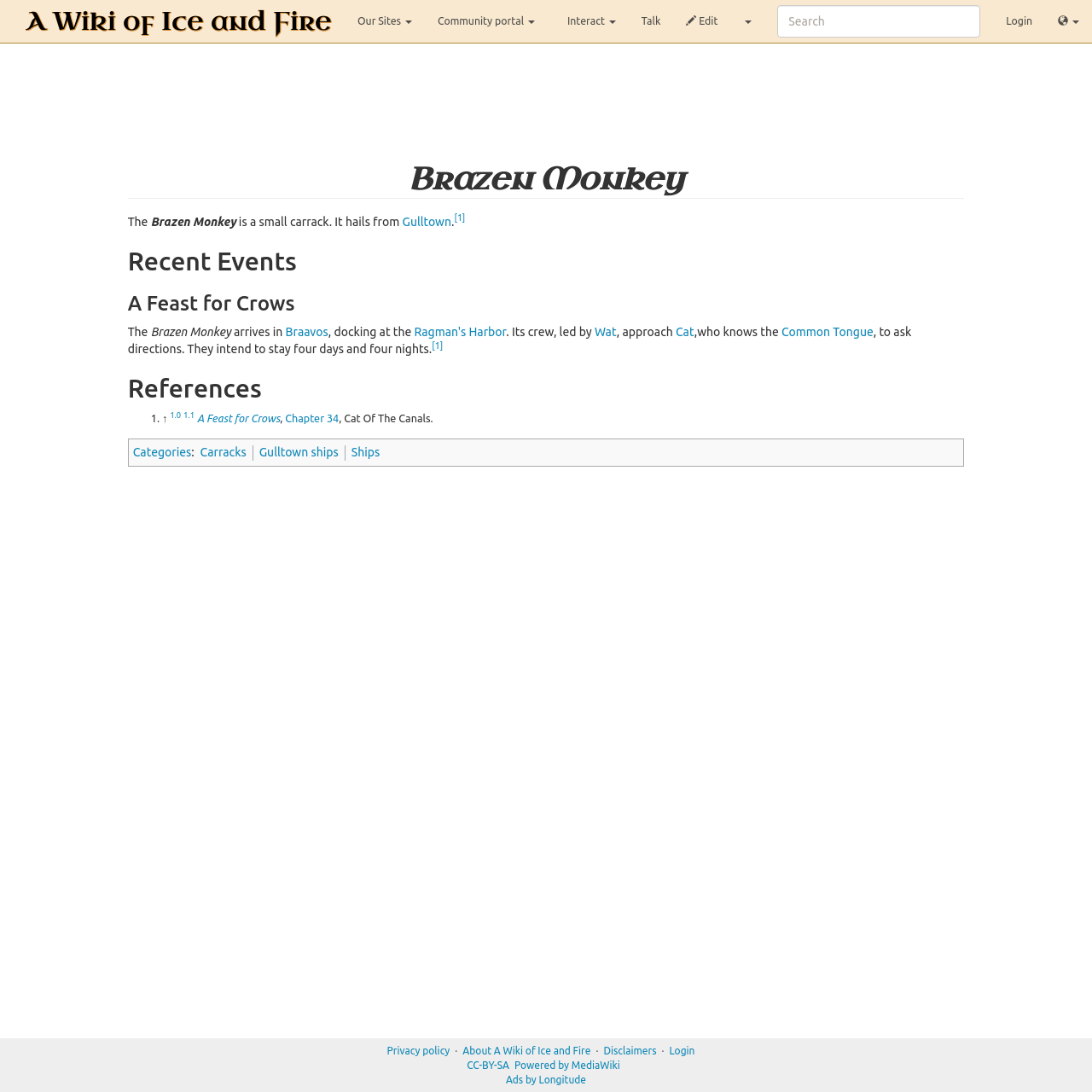Please give a succinct answer to the question in one word or phrase:
What type of ship is the Brazen Monkey?

Carrack